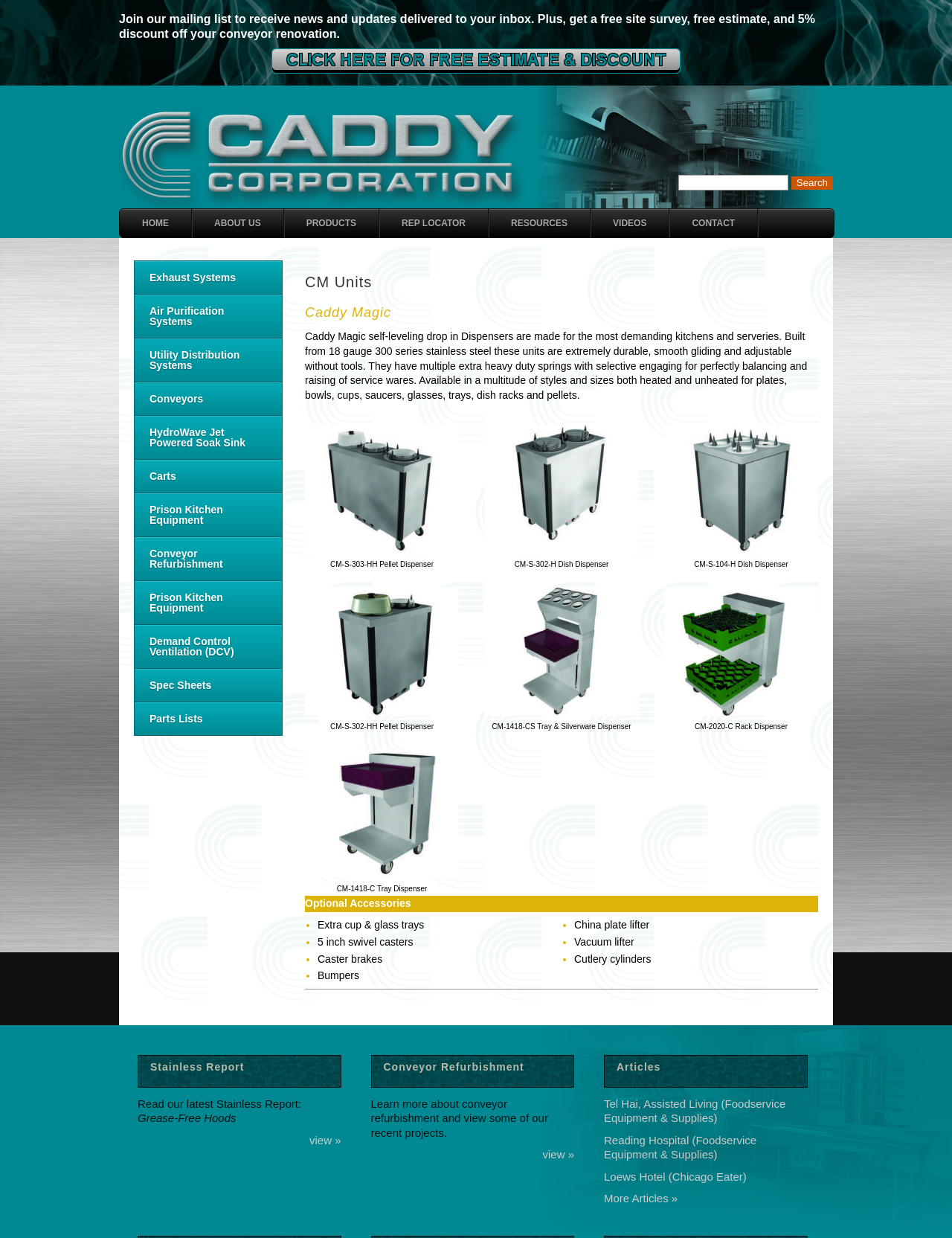Find the bounding box coordinates of the area to click in order to follow the instruction: "Search for something".

[0.831, 0.143, 0.875, 0.153]